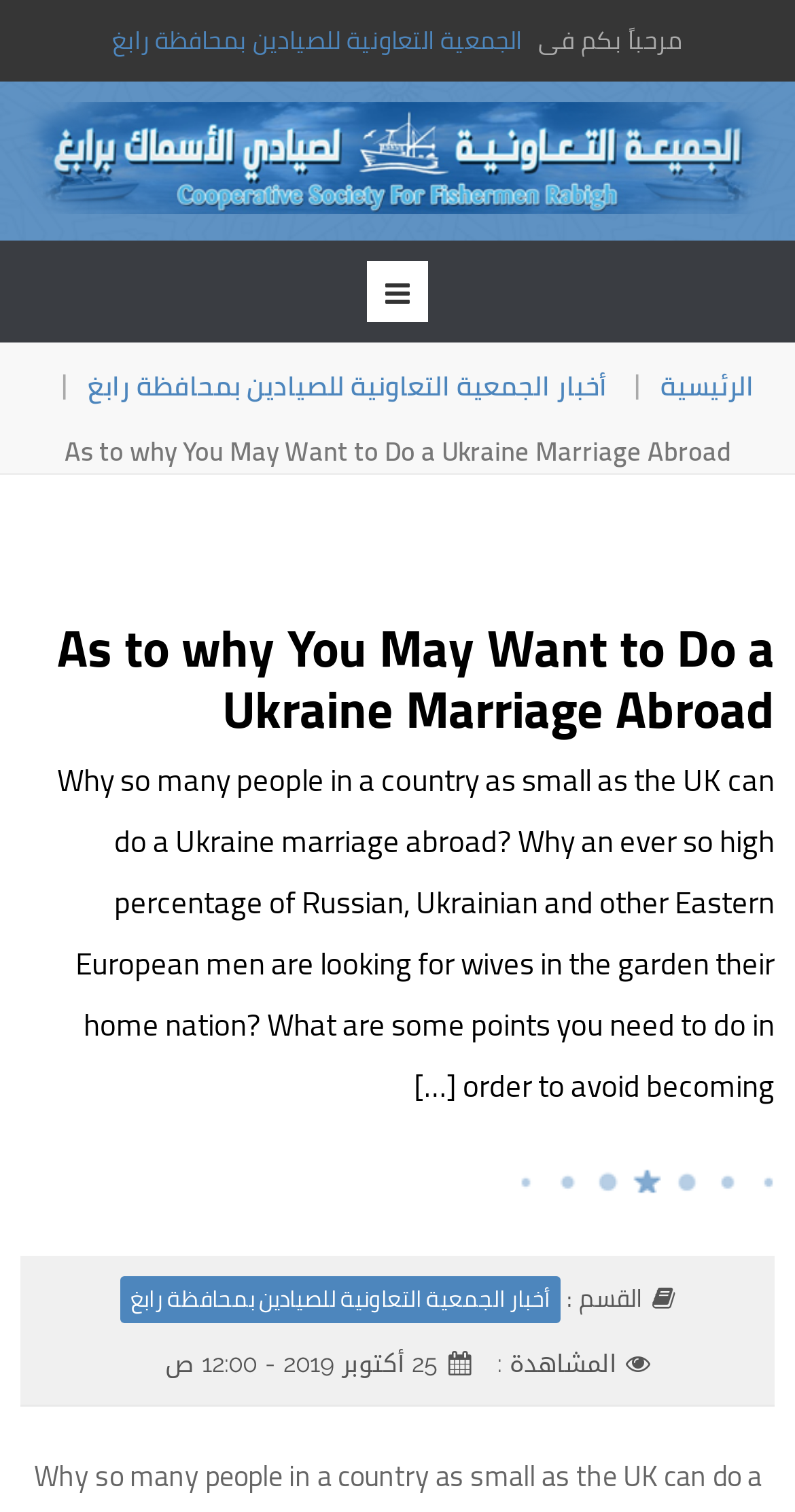Based on the image, please elaborate on the answer to the following question:
What is the category of the article?

I found the answer by looking at the link element with the text 'أخبار الجمعية التعاونية للصيادين بمحافظة رابغ' which is located near the top of the webpage, indicating it's the category of the article.